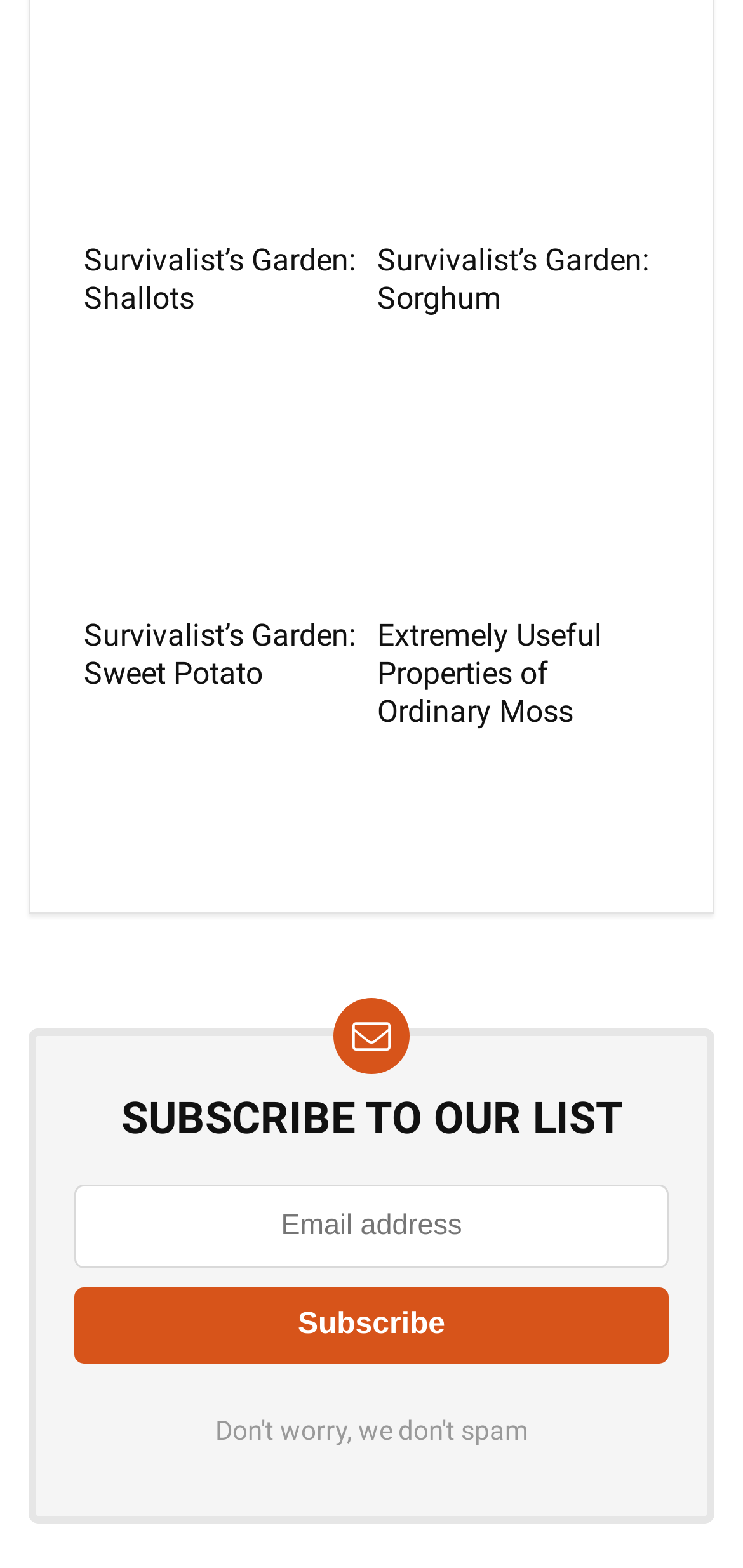What is the function of the button at the bottom?
Use the information from the image to give a detailed answer to the question.

The button at the bottom has the text 'Subscribe', indicating that it is used to subscribe to a list or newsletter, likely related to the website's content.